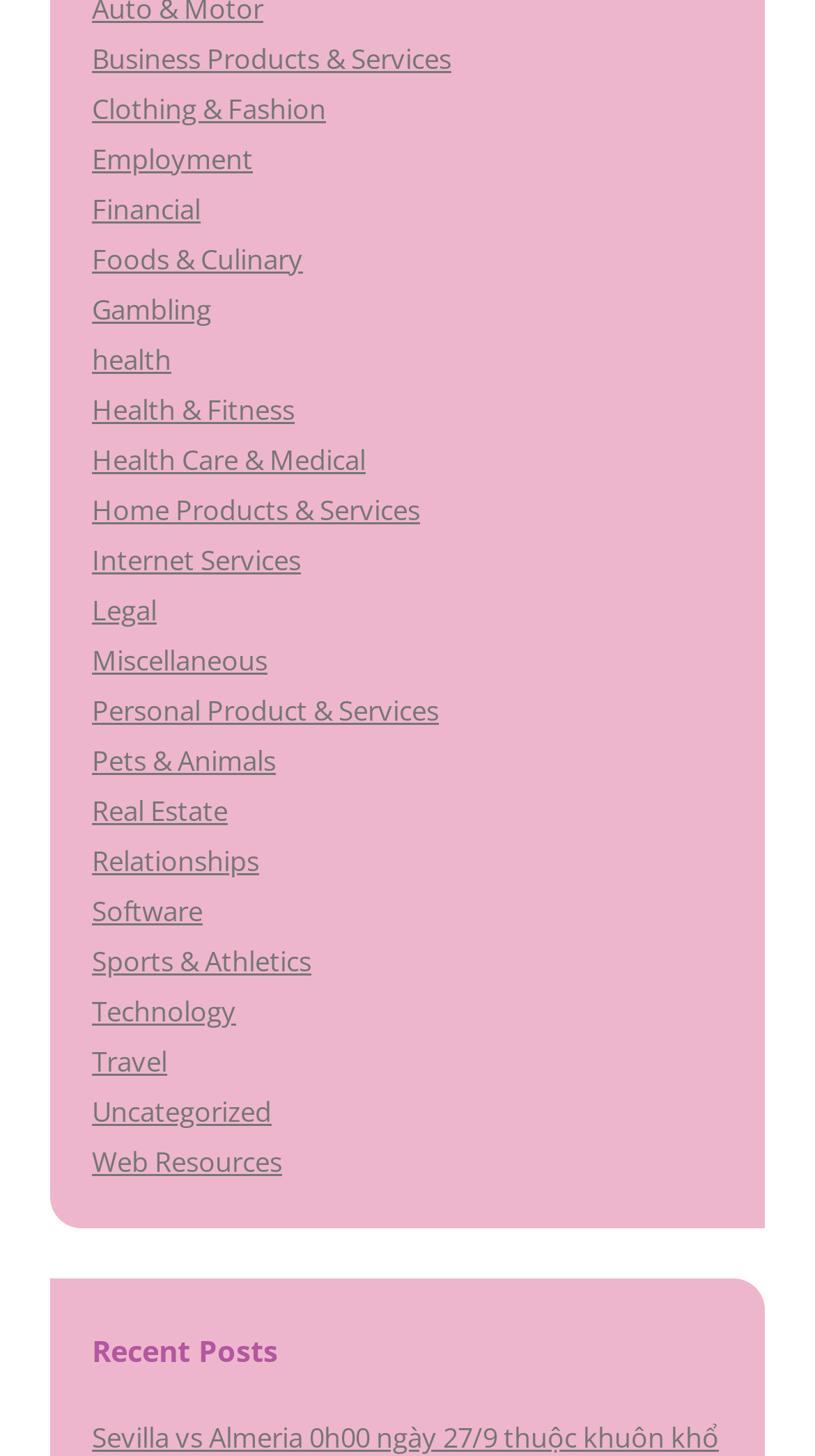Could you find the bounding box coordinates of the clickable area to complete this instruction: "Click on Frontline: 17th-19th Centuries"?

None